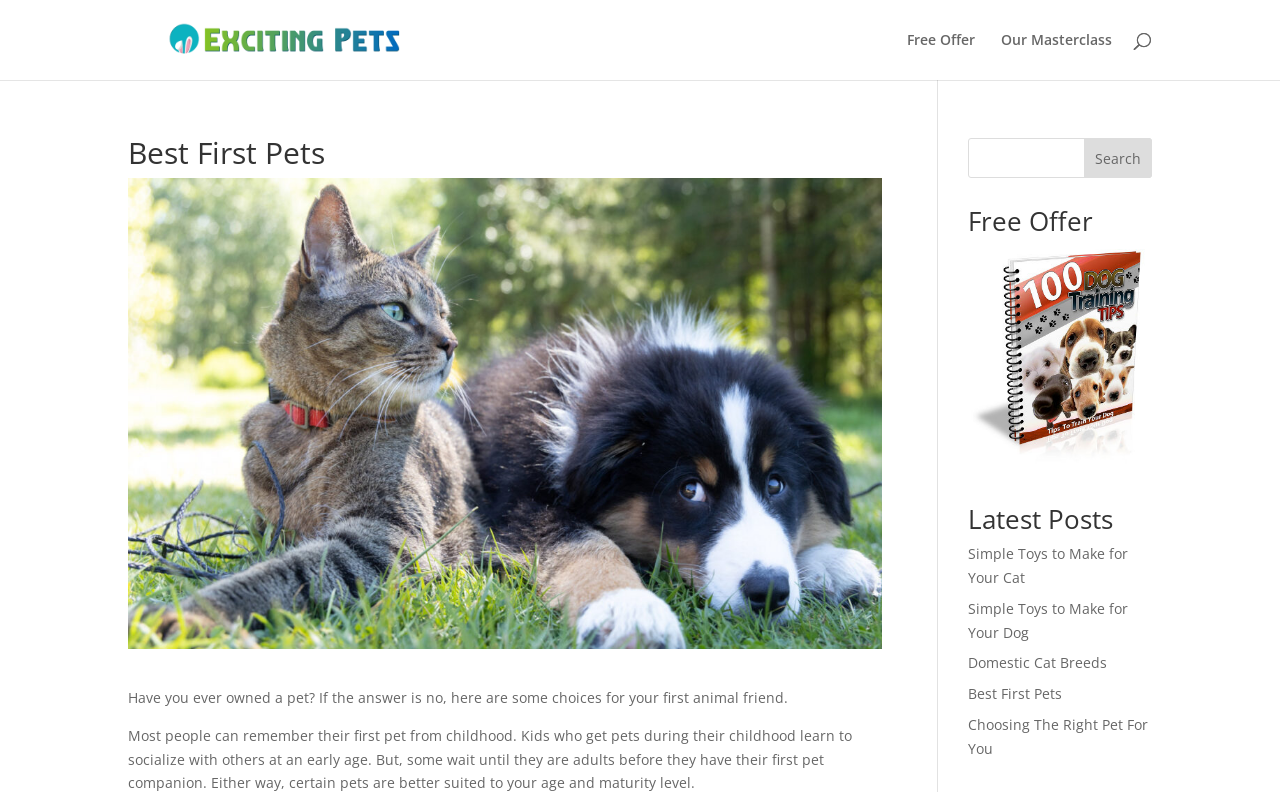Indicate the bounding box coordinates of the clickable region to achieve the following instruction: "Get a free guide."

[0.756, 0.574, 0.9, 0.598]